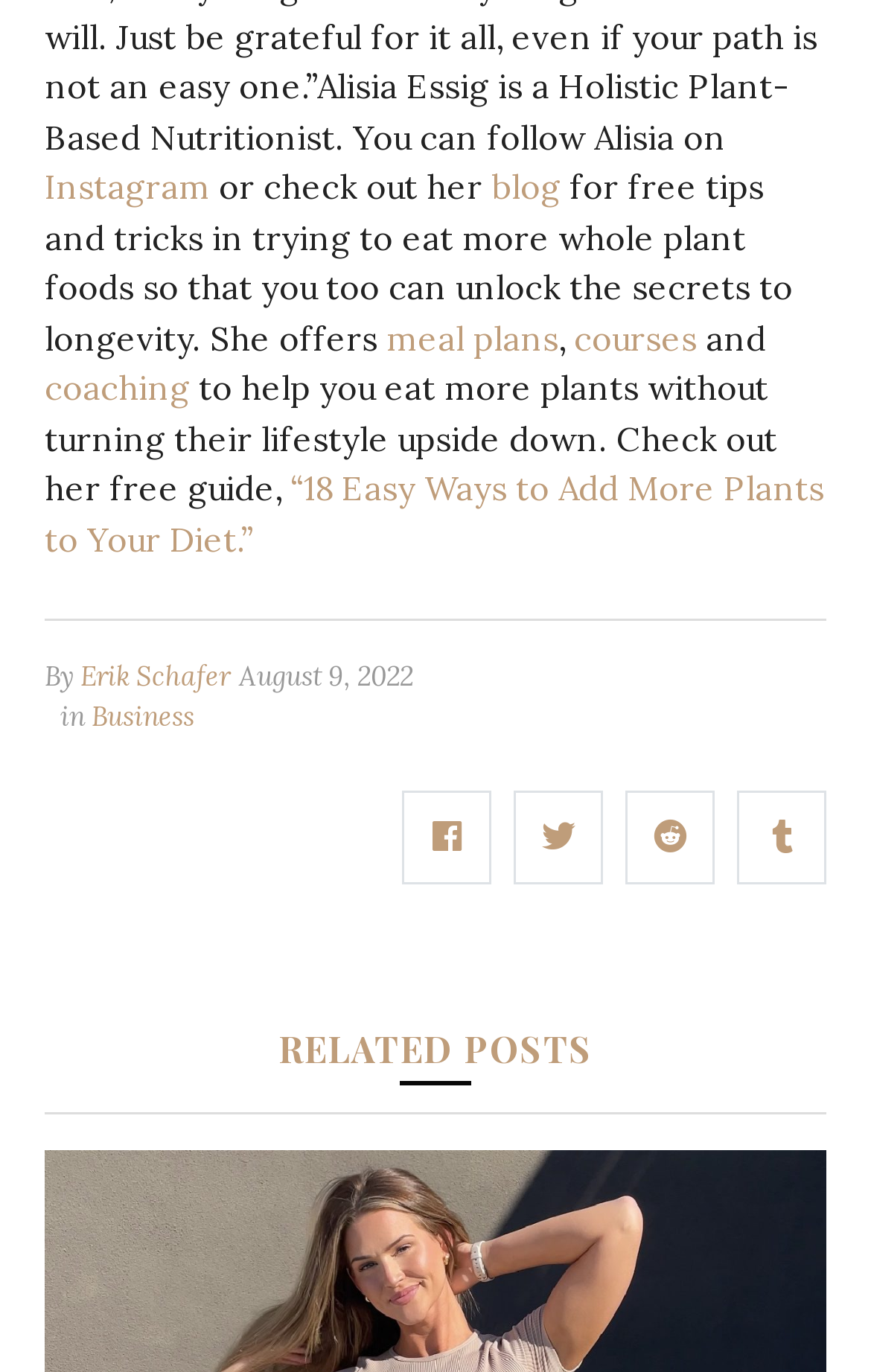Please identify the bounding box coordinates of the element that needs to be clicked to execute the following command: "View courses". Provide the bounding box using four float numbers between 0 and 1, formatted as [left, top, right, bottom].

[0.659, 0.231, 0.8, 0.262]